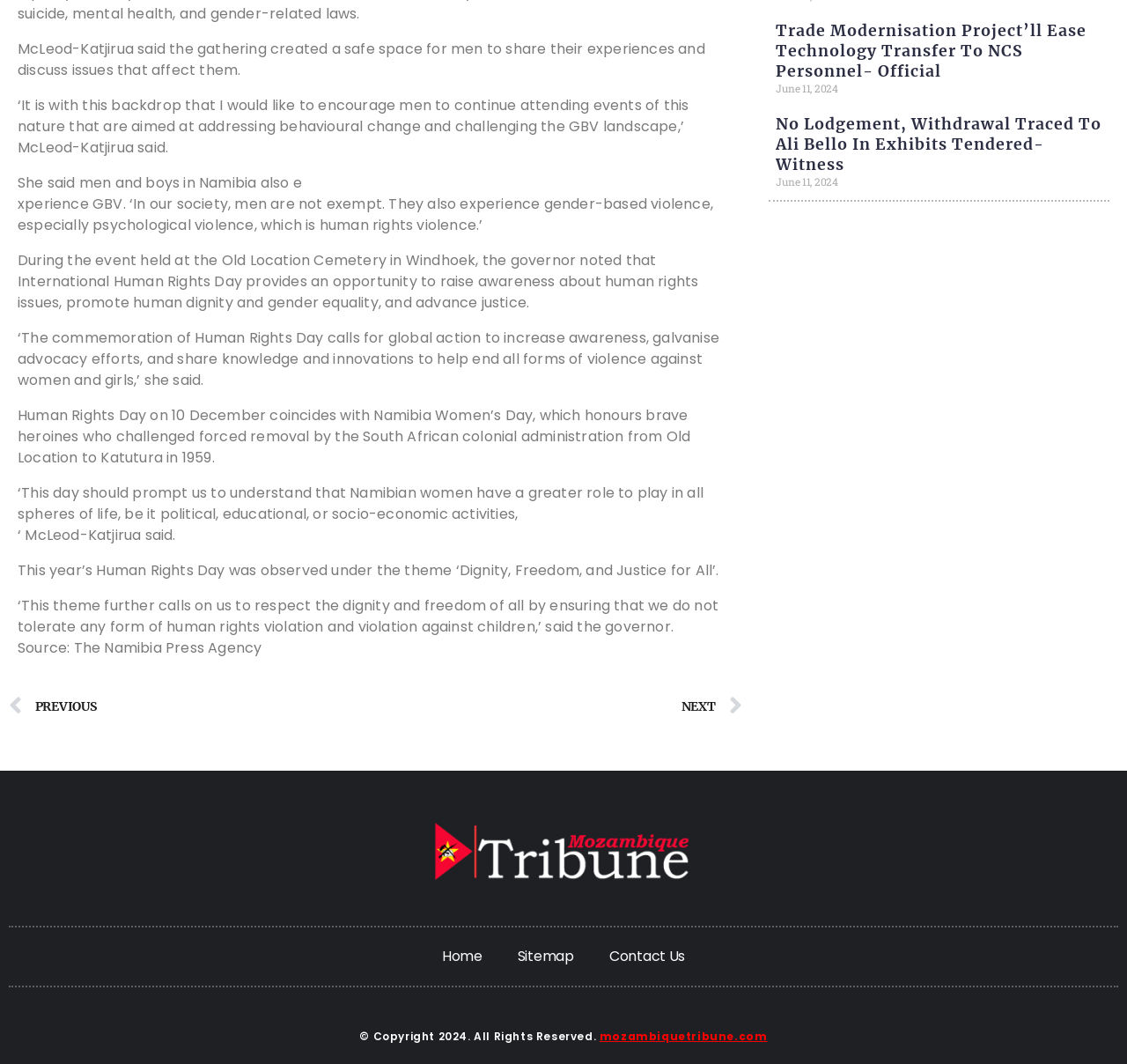Determine the bounding box coordinates of the UI element described below. Use the format (top-left x, top-left y, bottom-right x, bottom-right y) with floating point numbers between 0 and 1: PrevPrevious

[0.008, 0.649, 0.333, 0.679]